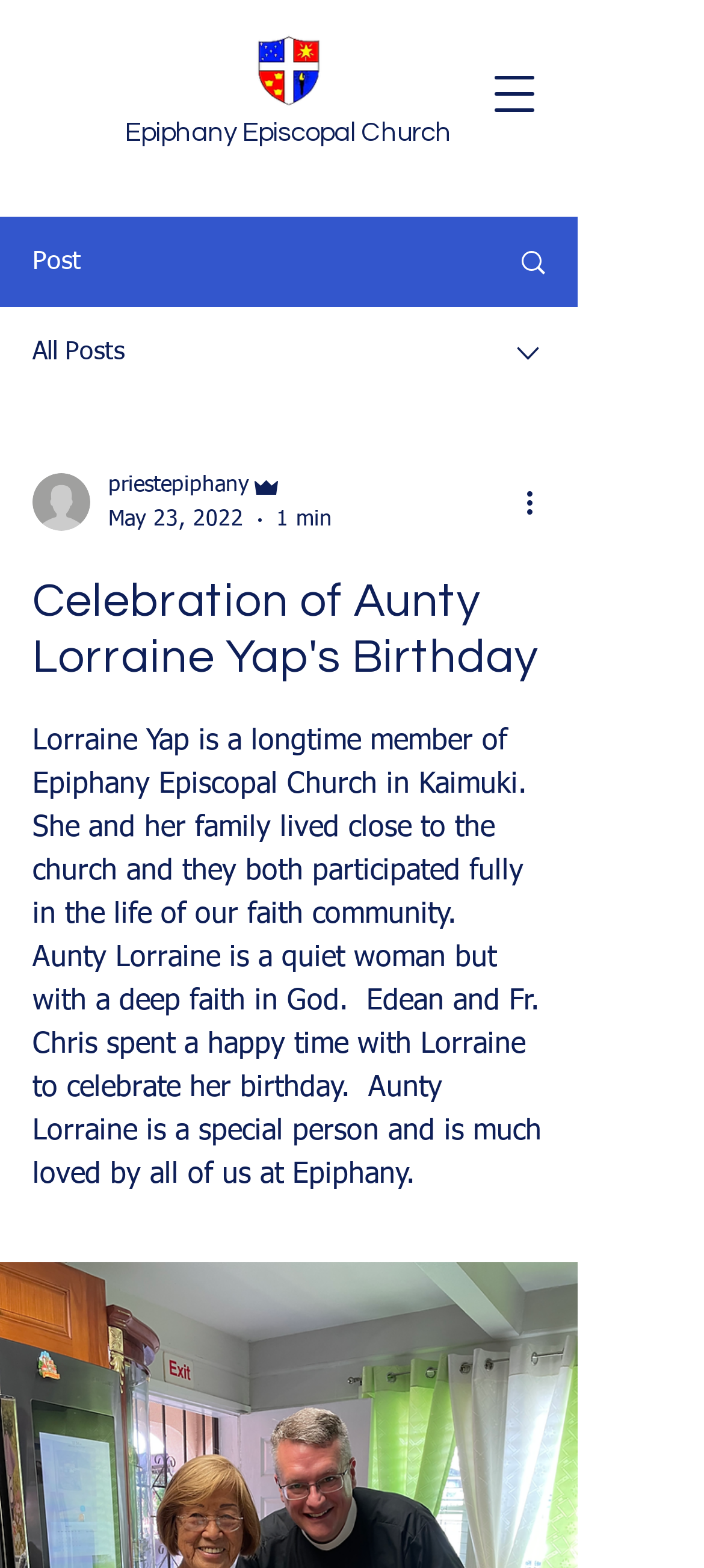What is the characteristic of Aunty Lorraine mentioned in the text? Based on the screenshot, please respond with a single word or phrase.

quiet woman with deep faith in God